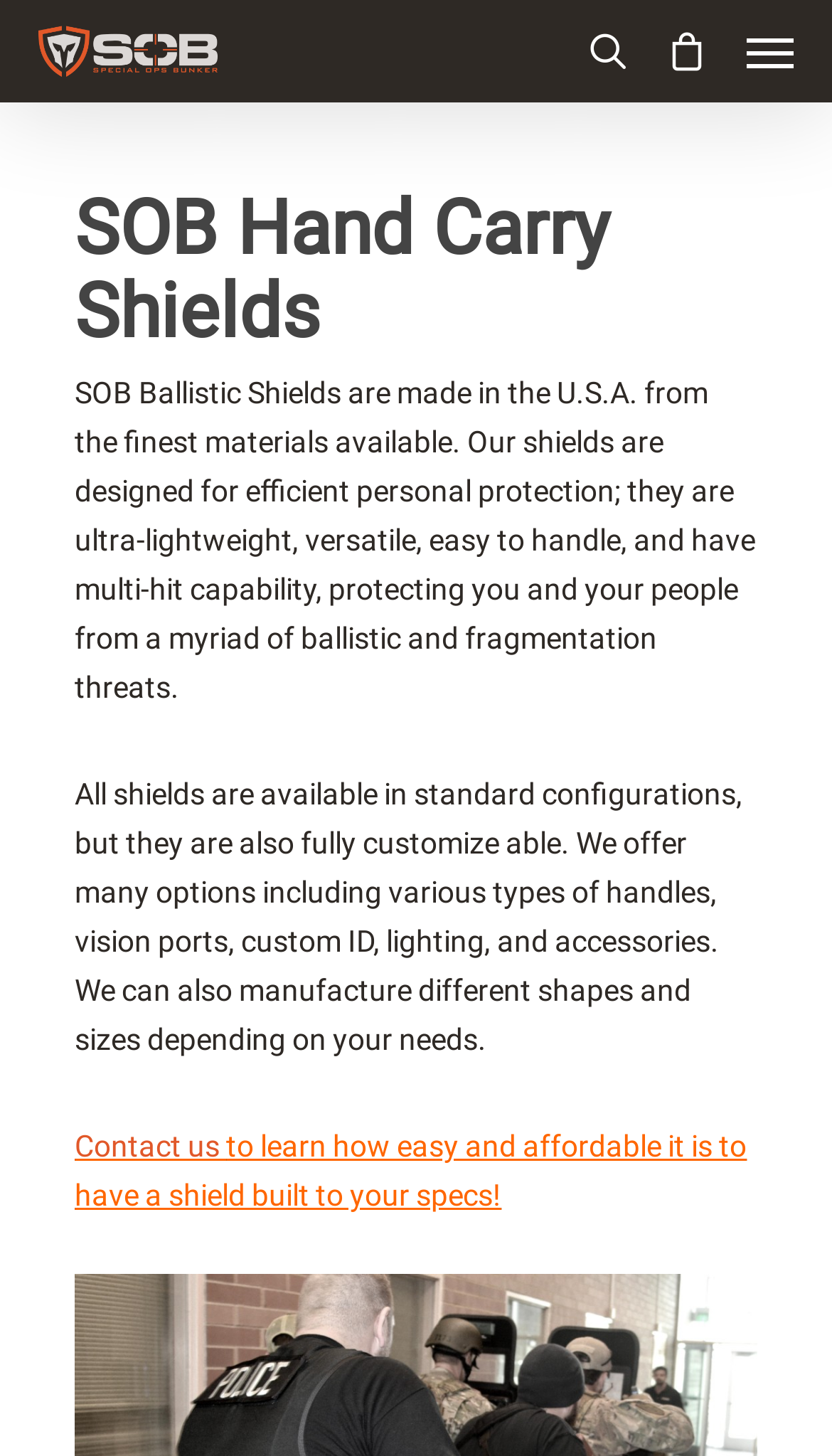Identify and provide the text content of the webpage's primary headline.

SOB Hand Carry Shields